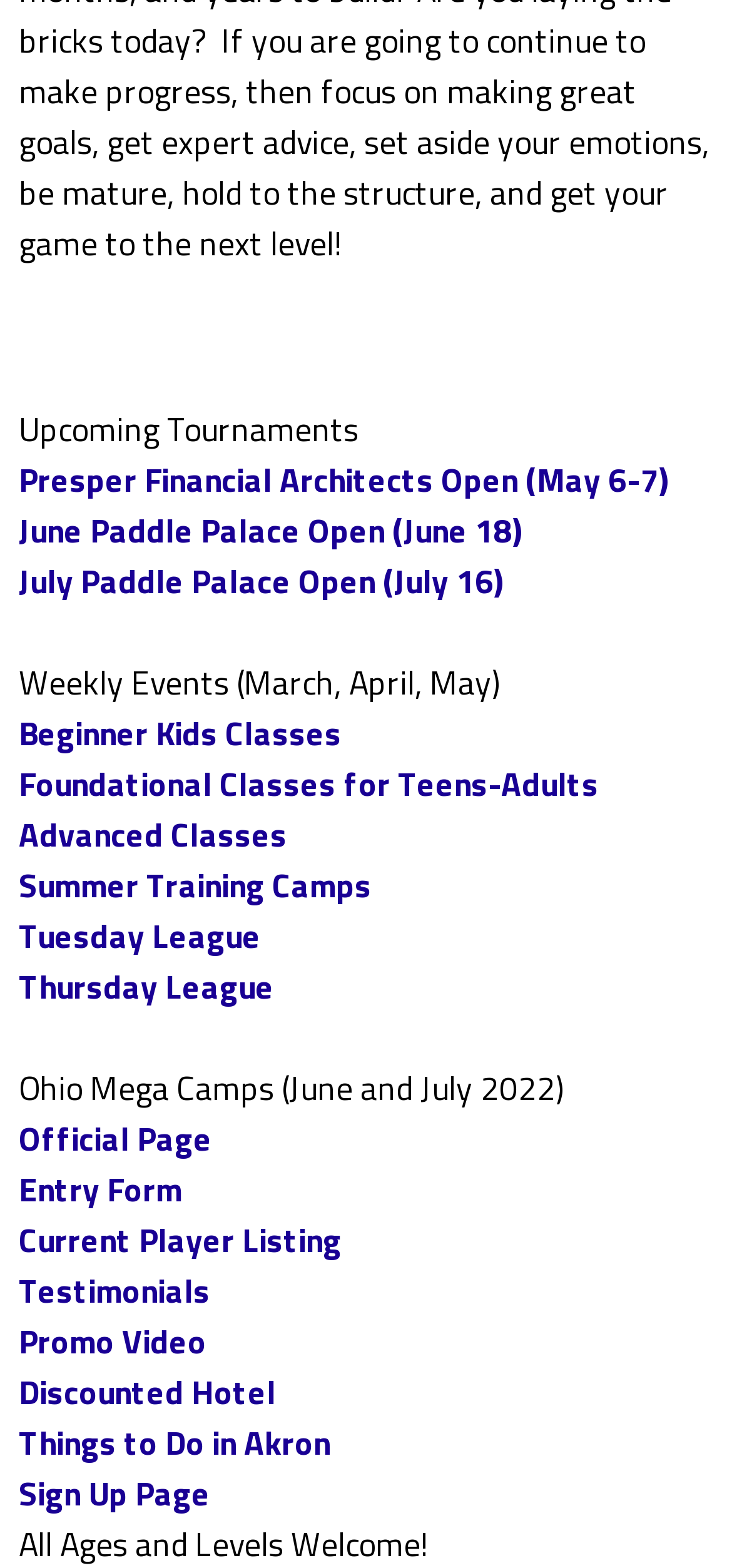Find the bounding box coordinates of the clickable element required to execute the following instruction: "Watch the Promo Video". Provide the coordinates as four float numbers between 0 and 1, i.e., [left, top, right, bottom].

[0.026, 0.839, 0.282, 0.872]